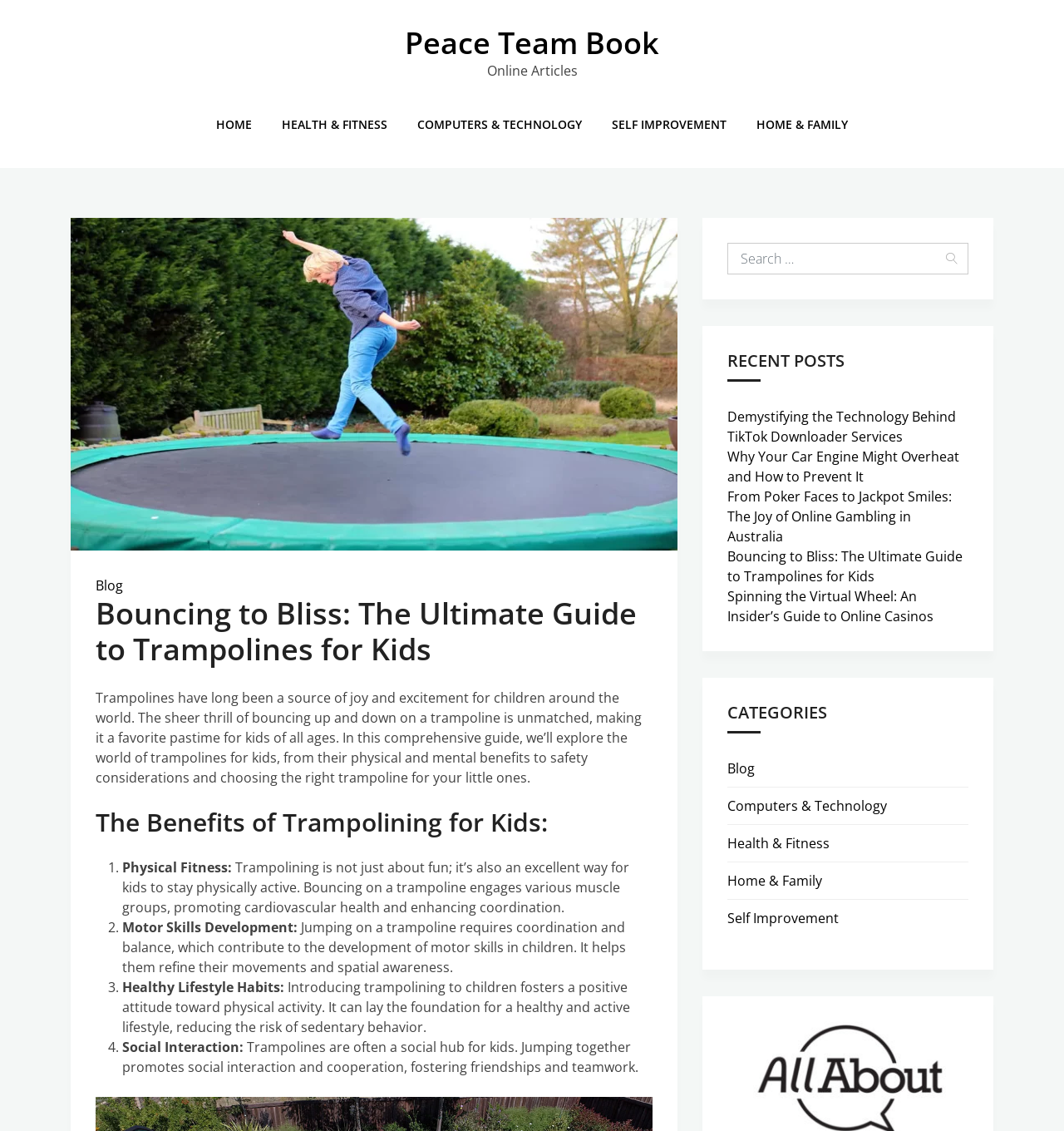What is the purpose of introducing trampolining to children?
Identify the answer in the screenshot and reply with a single word or phrase.

Fostering a healthy lifestyle